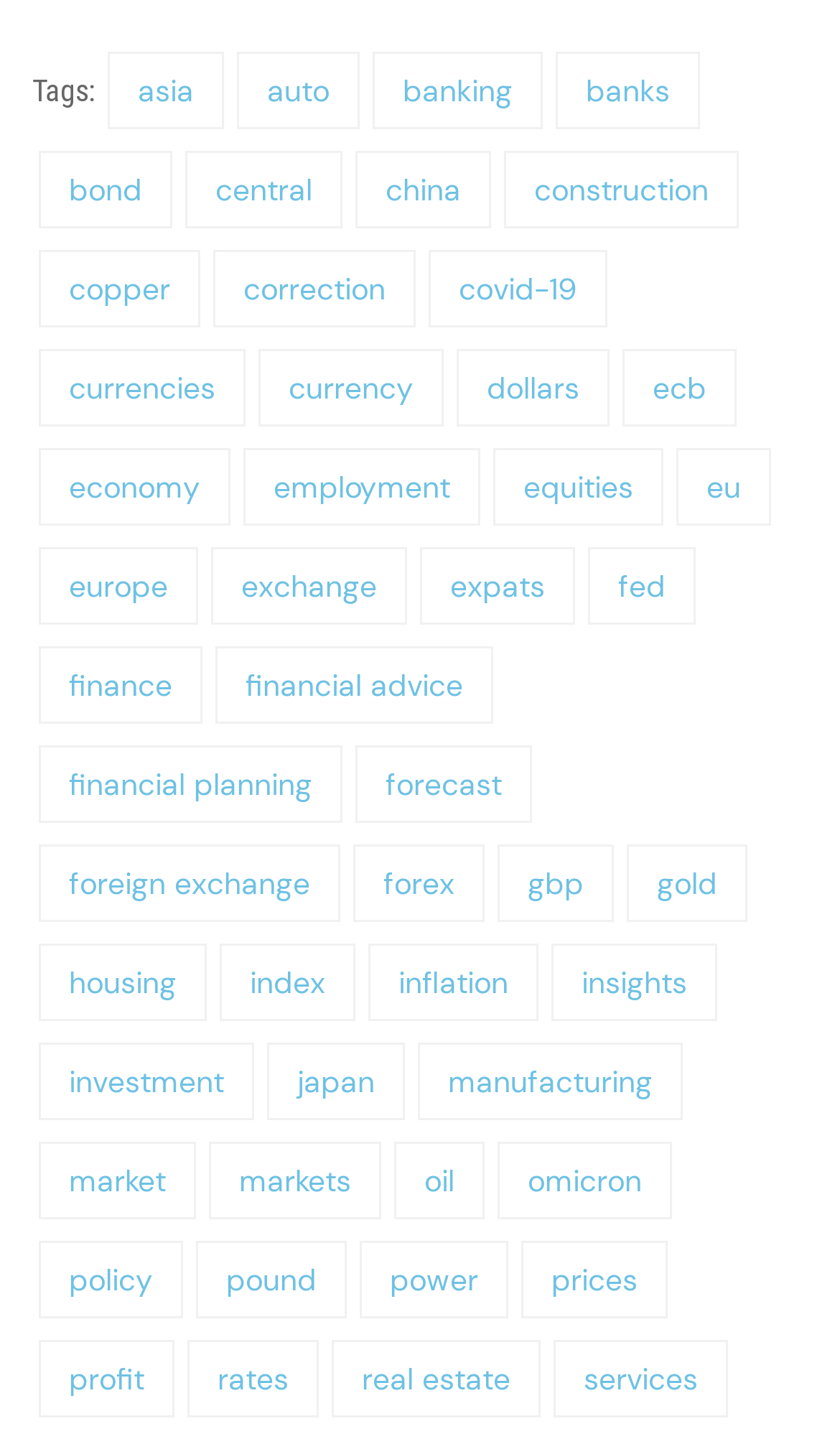Highlight the bounding box coordinates of the element that should be clicked to carry out the following instruction: "Check the 'prices' link". The coordinates must be given as four float numbers ranging from 0 to 1, i.e., [left, top, right, bottom].

[0.621, 0.862, 0.795, 0.916]